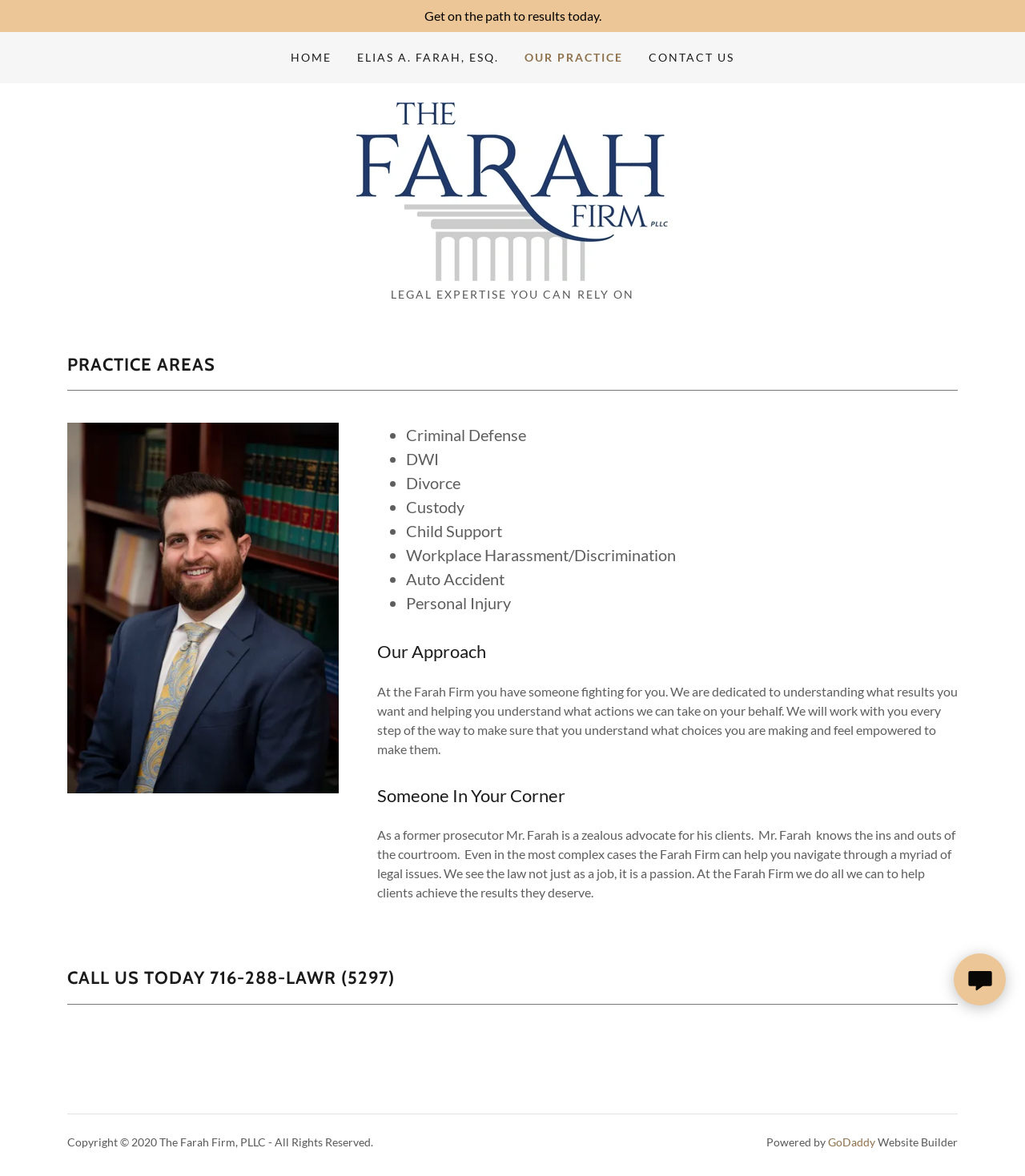What is the copyright year of the webpage content?
Please look at the screenshot and answer using one word or phrase.

2020